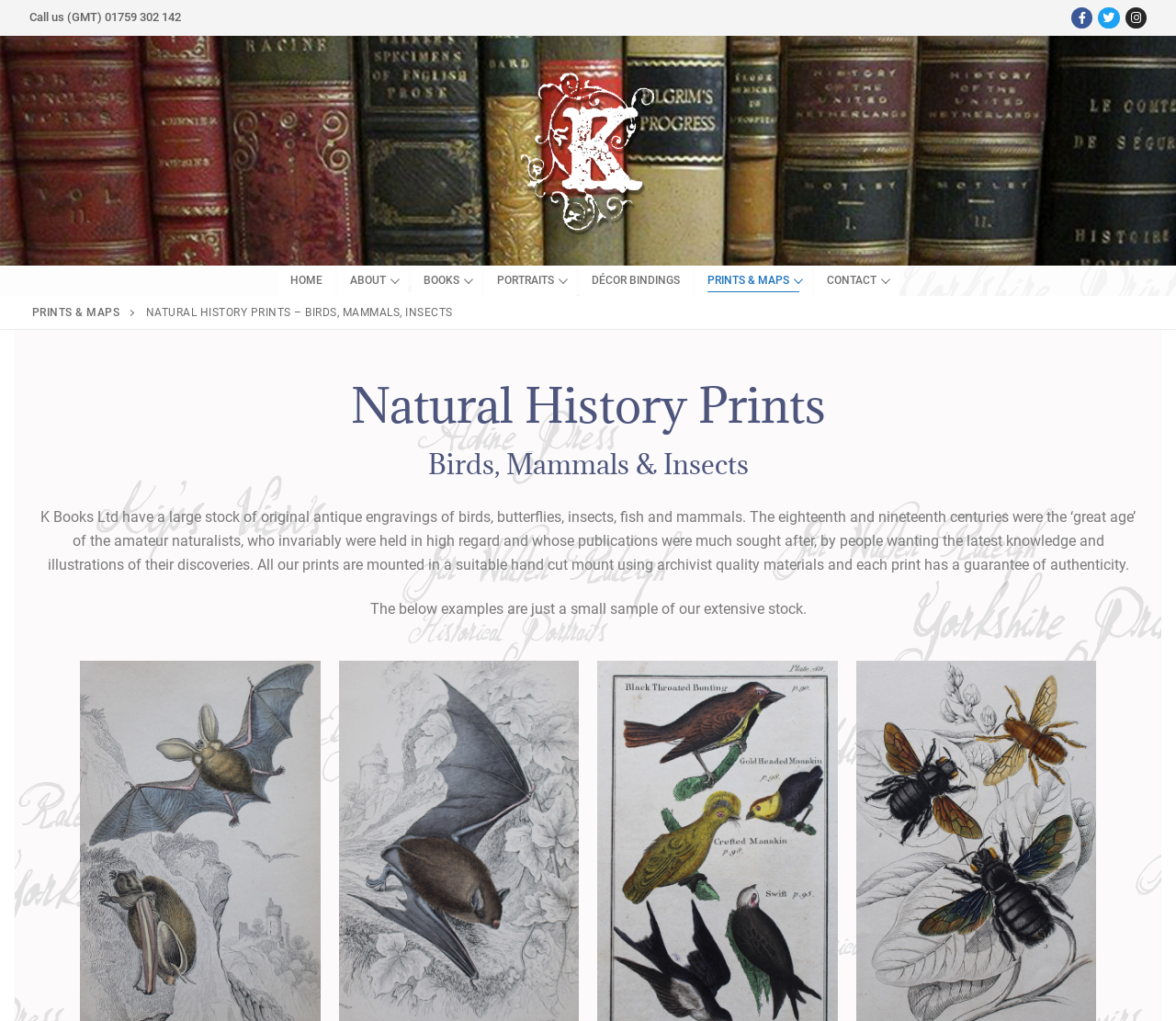Write a detailed summary of the webpage.

This webpage is about Natural History Prints, specifically featuring birds, mammals, and insects. At the top left corner, there is a call-to-action with a phone number, "Call us (GMT) 01759 302 142". On the top right corner, there are three social media links: Facebook, Twitter, and Instagram. 

Below the social media links, there is a prominent link to "K Books" with an accompanying image. This link is centered at the top of the page. 

Underneath the "K Books" link, there is a navigation menu with seven links: "HOME", "ABOUT", "BOOKS", "PORTRAITS", "DÉCOR BINDINGS", "PRINTS & MAPS", and "CONTACT". These links are evenly spaced and span across the page.

Further down, there is a section dedicated to Natural History Prints. The title "NATURAL HISTORY PRINTS – BIRDS, MAMMALS, INSECTS" is displayed prominently, followed by a brief description of the prints and their origins. The description explains that K Books Ltd has a large stock of original antique engravings of birds, butterflies, insects, fish, and mammals, and that all prints are mounted in a suitable hand-cut mount using archivist-quality materials.

Below the description, there is a note stating that the examples shown are just a small sample of their extensive stock.